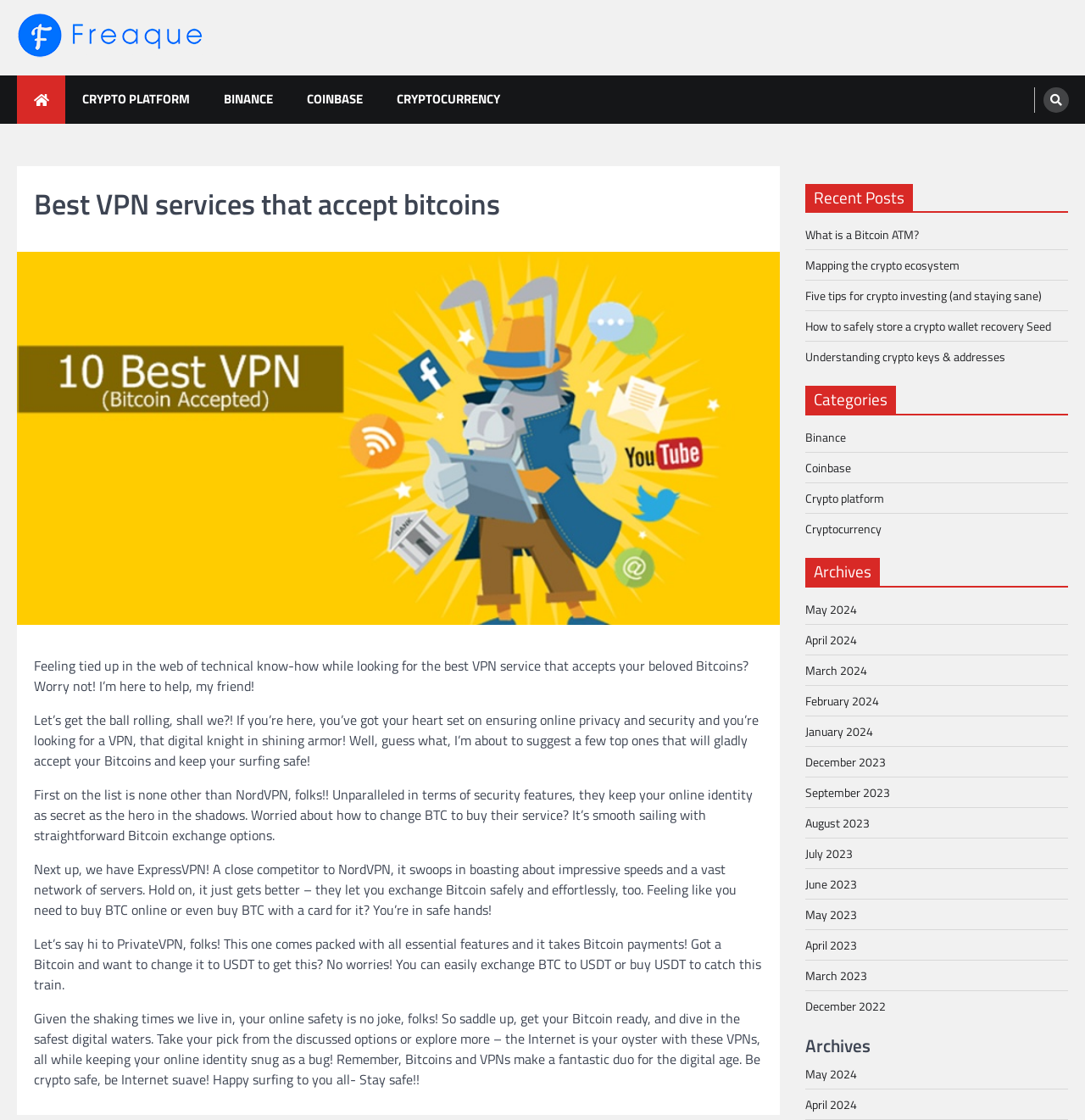What categories are listed on the webpage?
From the details in the image, answer the question comprehensively.

The webpage lists four categories: Binance, Coinbase, Crypto platform, and Cryptocurrency. These categories are listed under the 'Categories' section, and each category has a corresponding link.